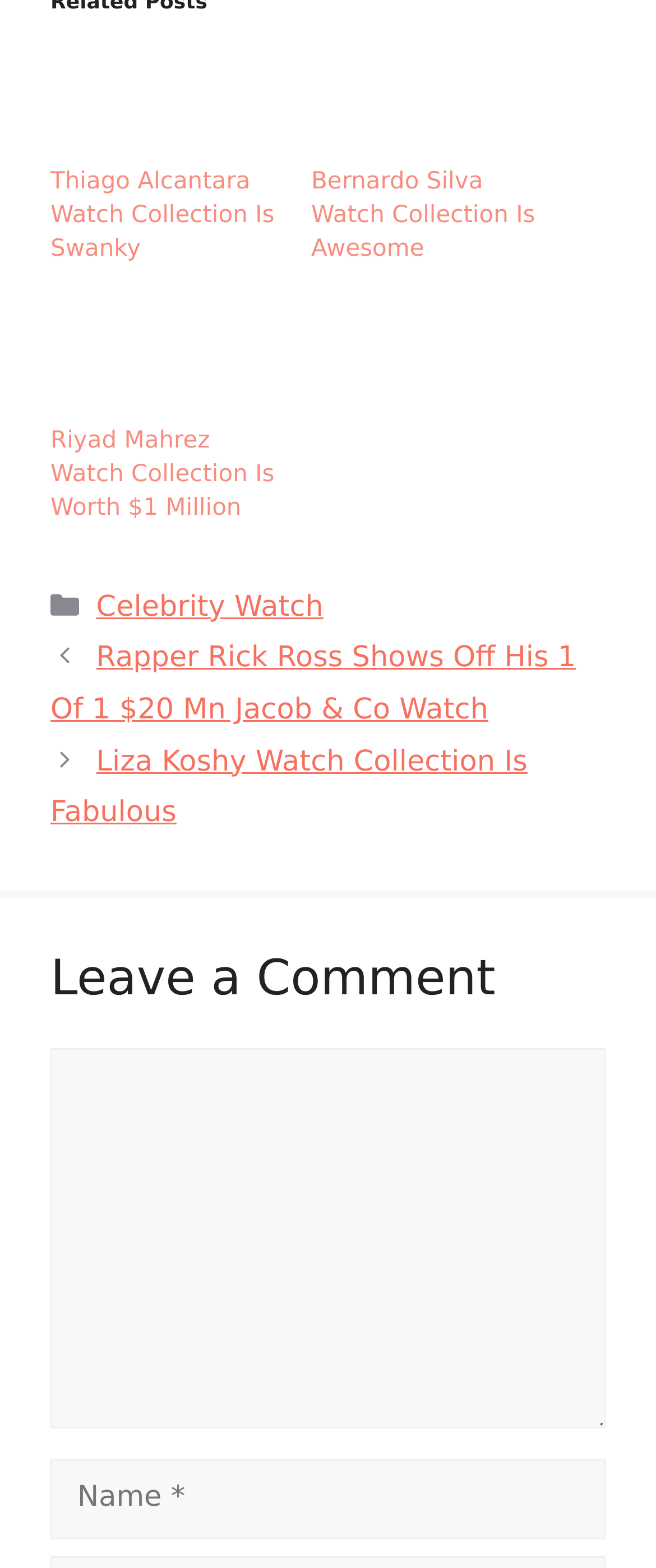For the following element description, predict the bounding box coordinates in the format (top-left x, top-left y, bottom-right x, bottom-right y). All values should be floating point numbers between 0 and 1. Description: parent_node: Comment name="comment"

[0.077, 0.668, 0.923, 0.91]